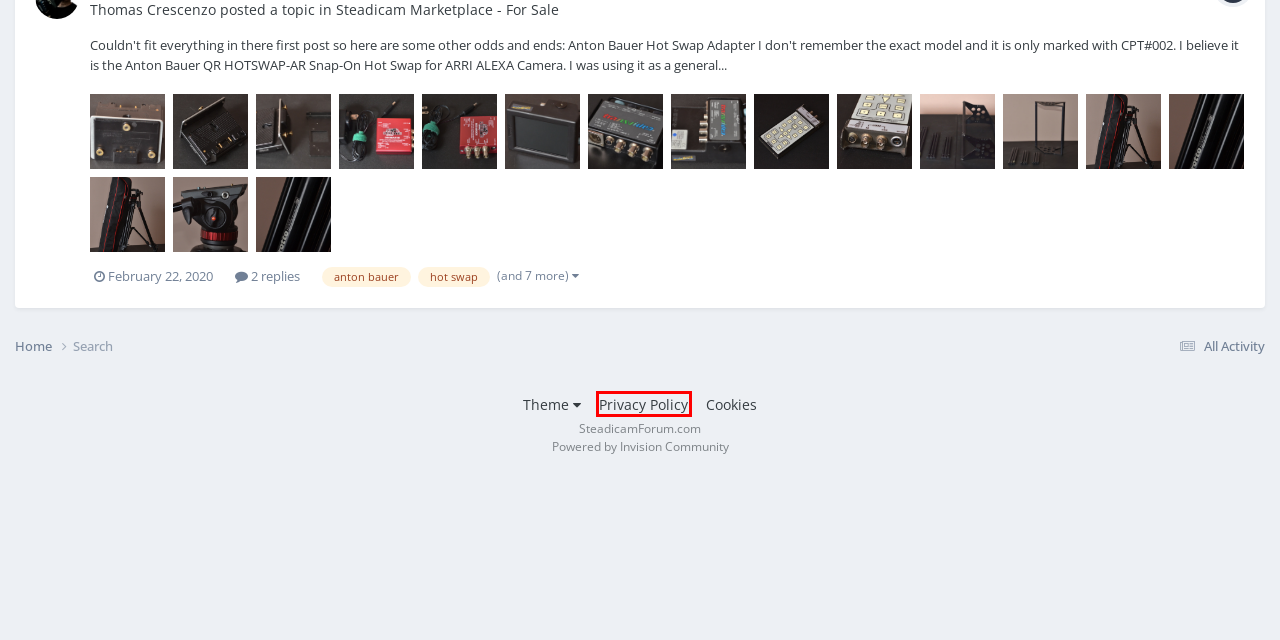Analyze the given webpage screenshot and identify the UI element within the red bounding box. Select the webpage description that best matches what you expect the new webpage to look like after clicking the element. Here are the candidates:
A. Showing results for tags 'hot swap'. - The Steadicam Forum
B. Privacy Policy - The Steadicam Forum
C. Advanced Search - The Steadicam Forum
D. Cookies - The Steadicam Forum
E. Showing results for tags 'anton bauer'. - The Steadicam Forum
F. Cleaning the Shop 2 - Steadicam Marketplace - For Sale - The Steadicam Forum
G. The scalable creator and customer community platform - Invision Community
H. All Activity - The Steadicam Forum

B